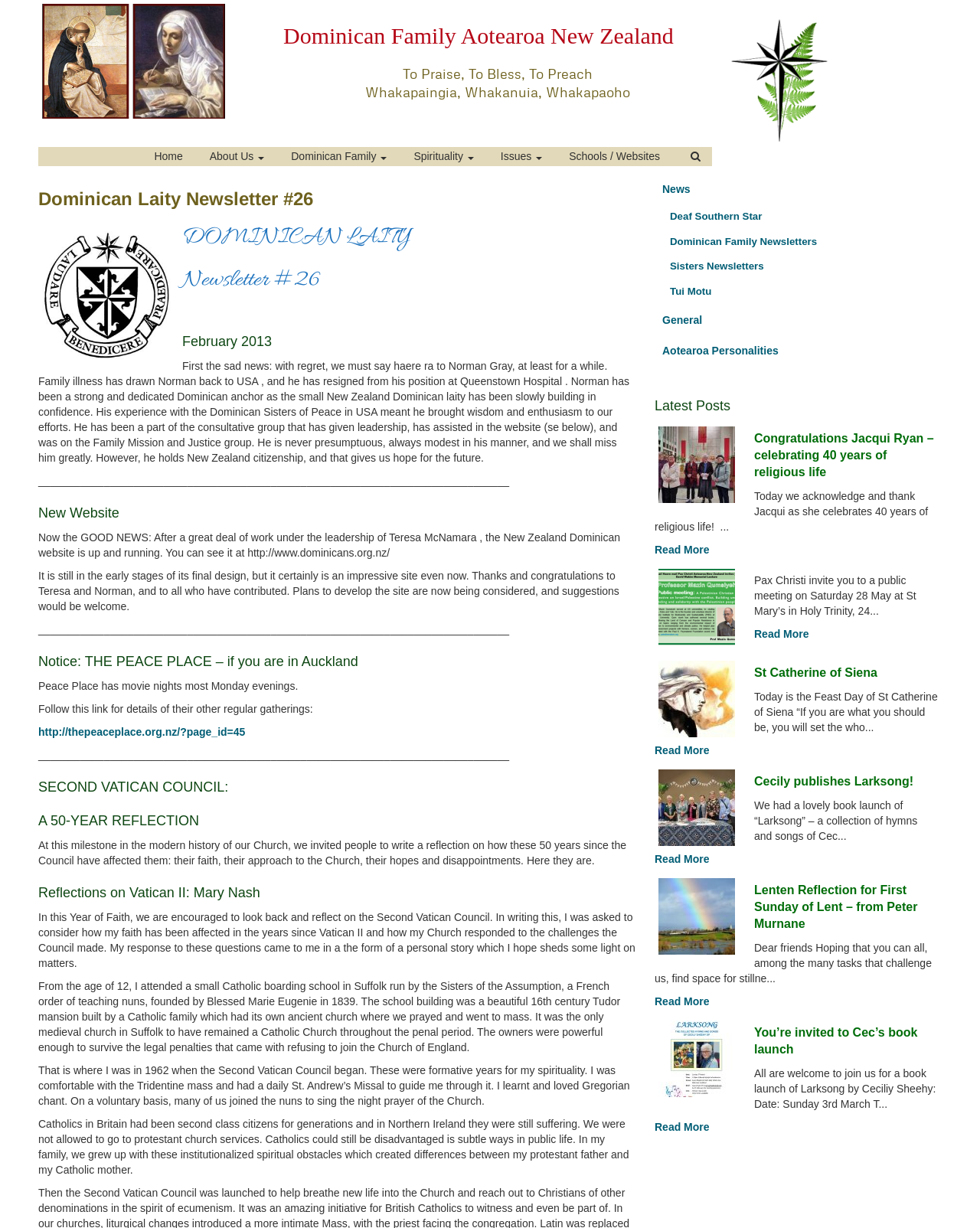Determine the bounding box coordinates for the clickable element required to fulfill the instruction: "Read the review of The Return of the Archons". Provide the coordinates as four float numbers between 0 and 1, i.e., [left, top, right, bottom].

None